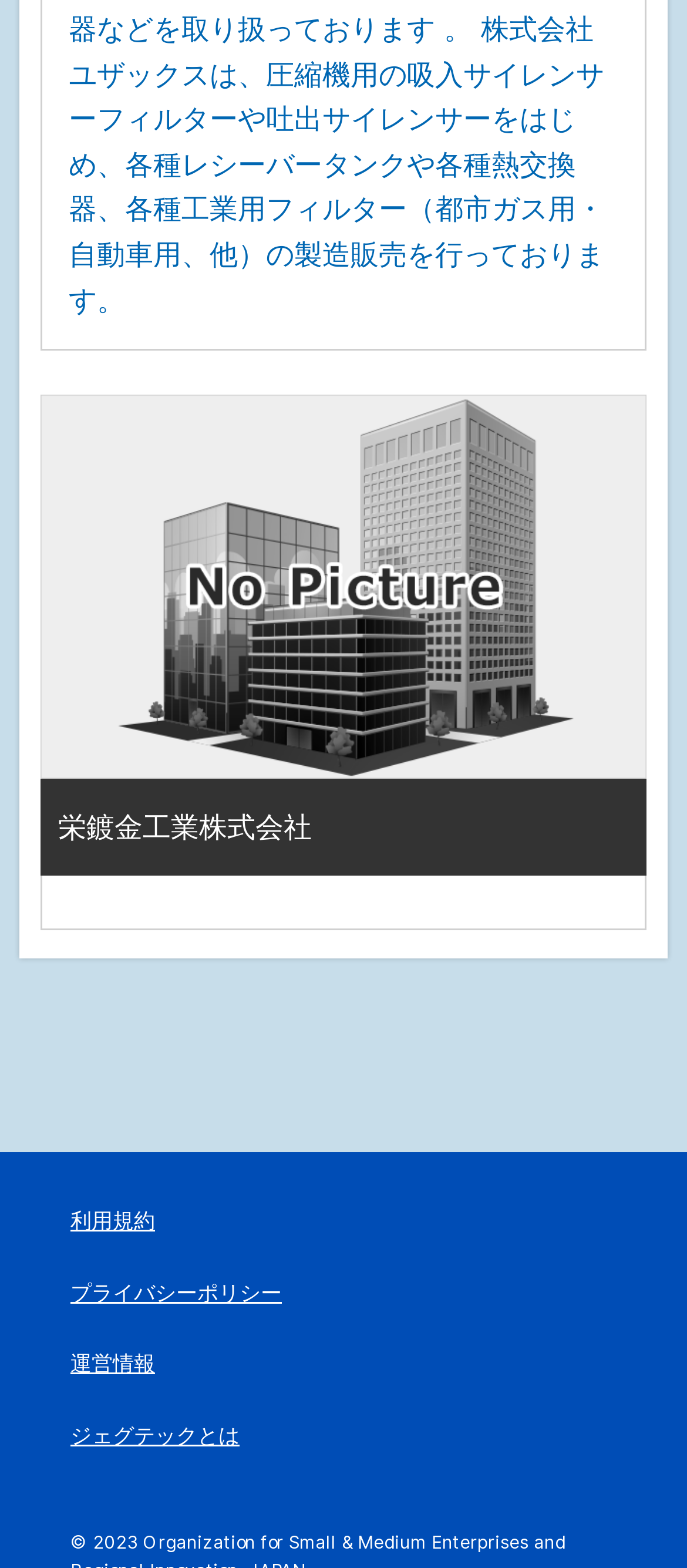What is the second link at the bottom?
Give a detailed and exhaustive answer to the question.

The second link at the bottom can be found by examining the bounding box coordinates of the links. The link 'プライバシーポリシー' has a y1 coordinate of 0.815, which is the second smallest among the four links.